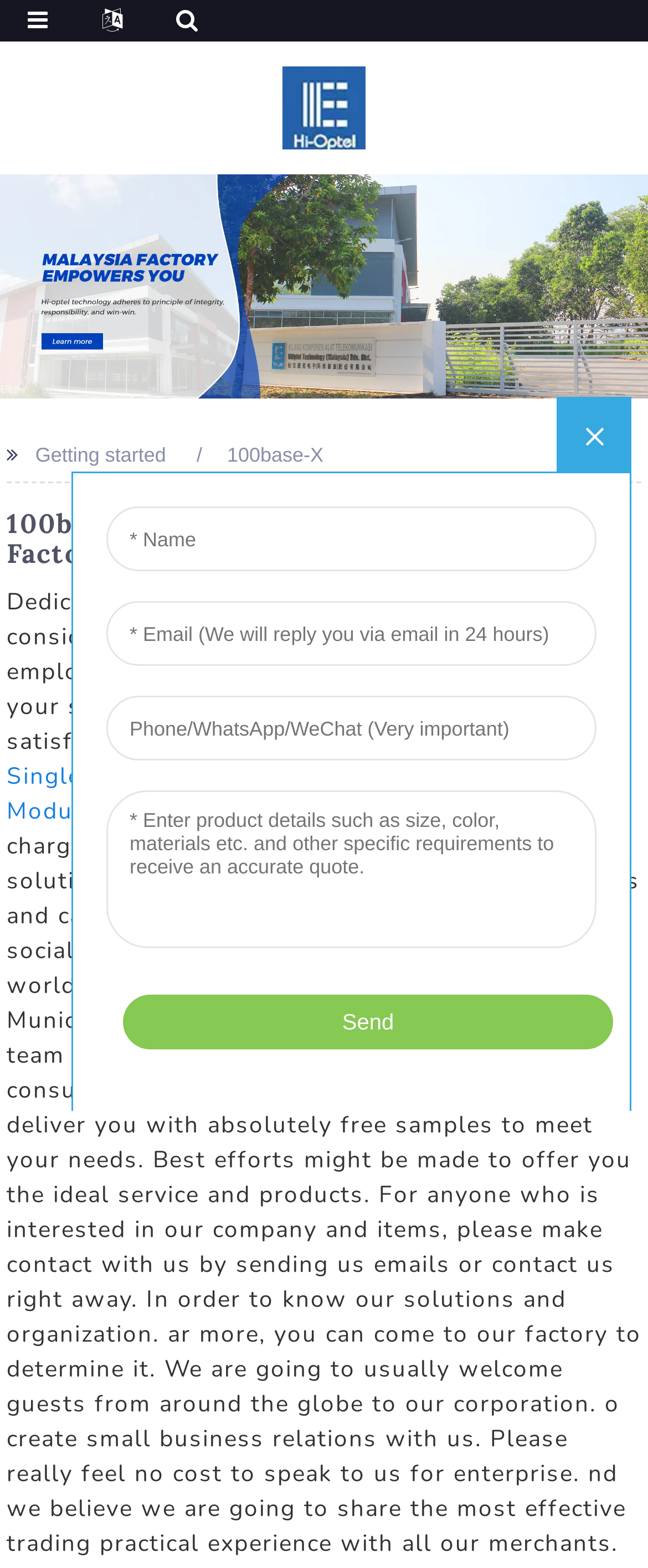Locate the coordinates of the bounding box for the clickable region that fulfills this instruction: "View '100G Product'".

[0.0, 0.173, 1.0, 0.19]